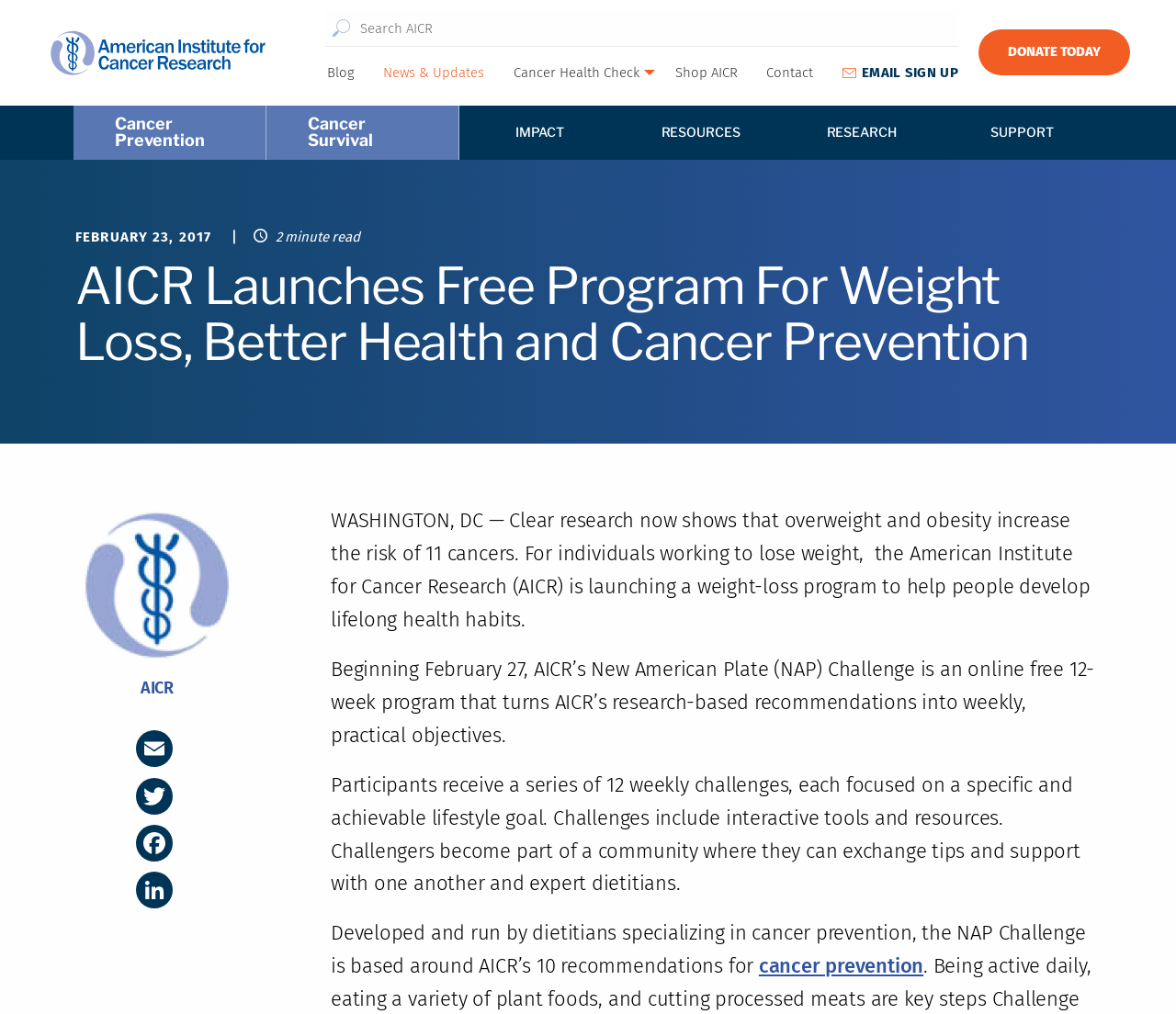Specify the bounding box coordinates of the element's region that should be clicked to achieve the following instruction: "Go to Cancer Prevention". The bounding box coordinates consist of four float numbers between 0 and 1, in the format [left, top, right, bottom].

[0.062, 0.104, 0.227, 0.157]